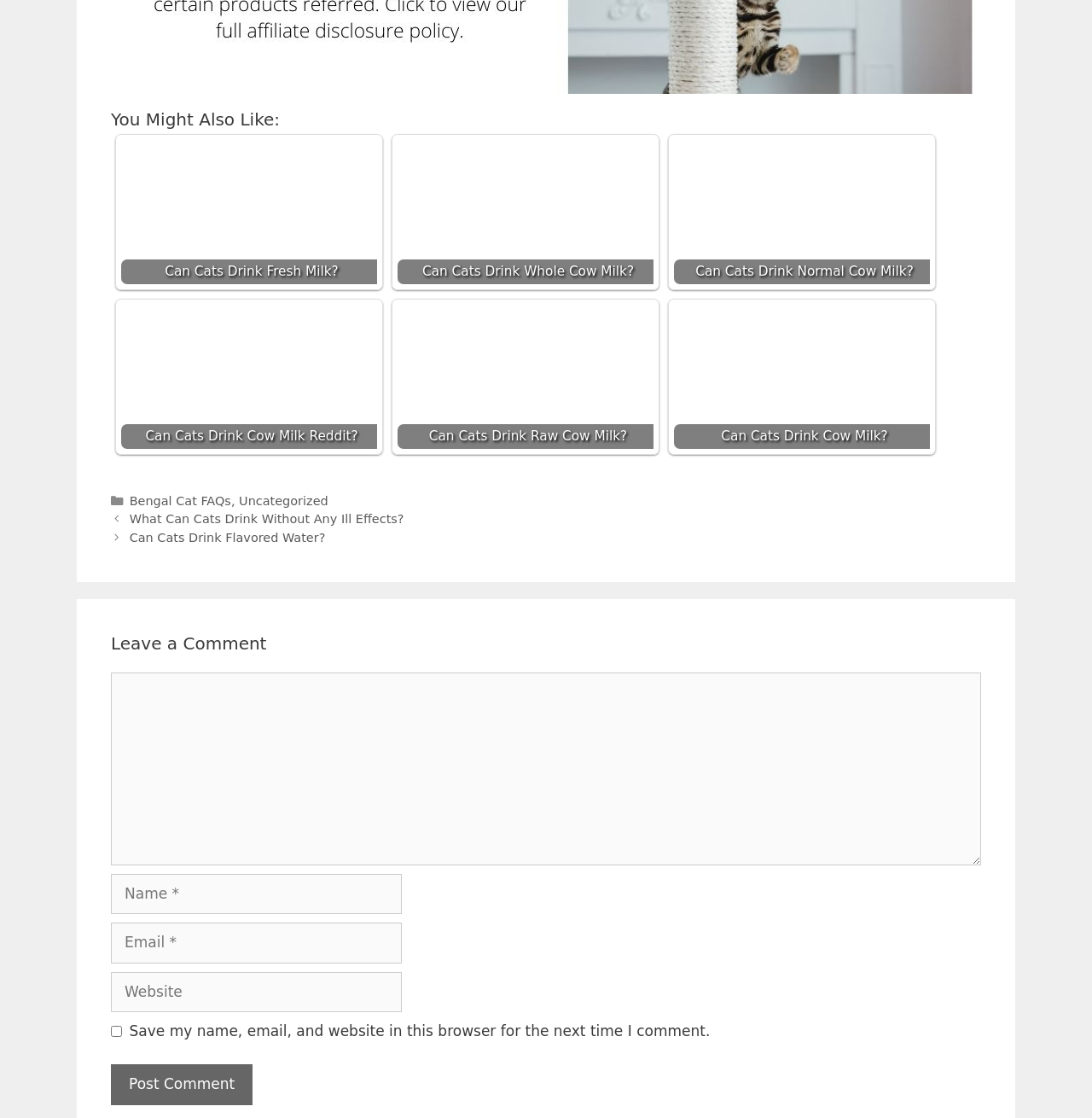Pinpoint the bounding box coordinates of the area that should be clicked to complete the following instruction: "Click on 'Bengal Cat FAQs'". The coordinates must be given as four float numbers between 0 and 1, i.e., [left, top, right, bottom].

[0.118, 0.442, 0.212, 0.454]